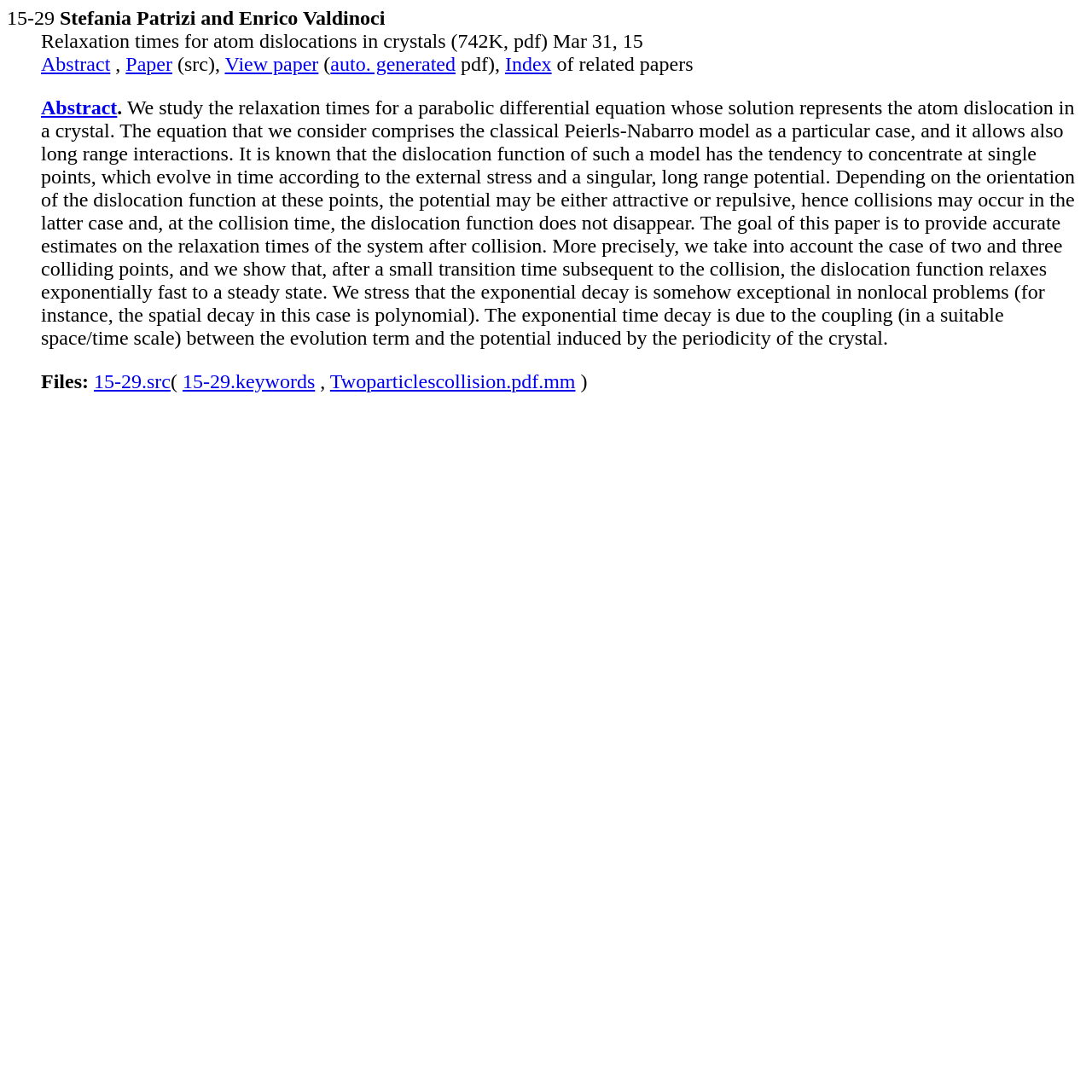Can you provide the bounding box coordinates for the element that should be clicked to implement the instruction: "View paper"?

[0.115, 0.048, 0.158, 0.069]